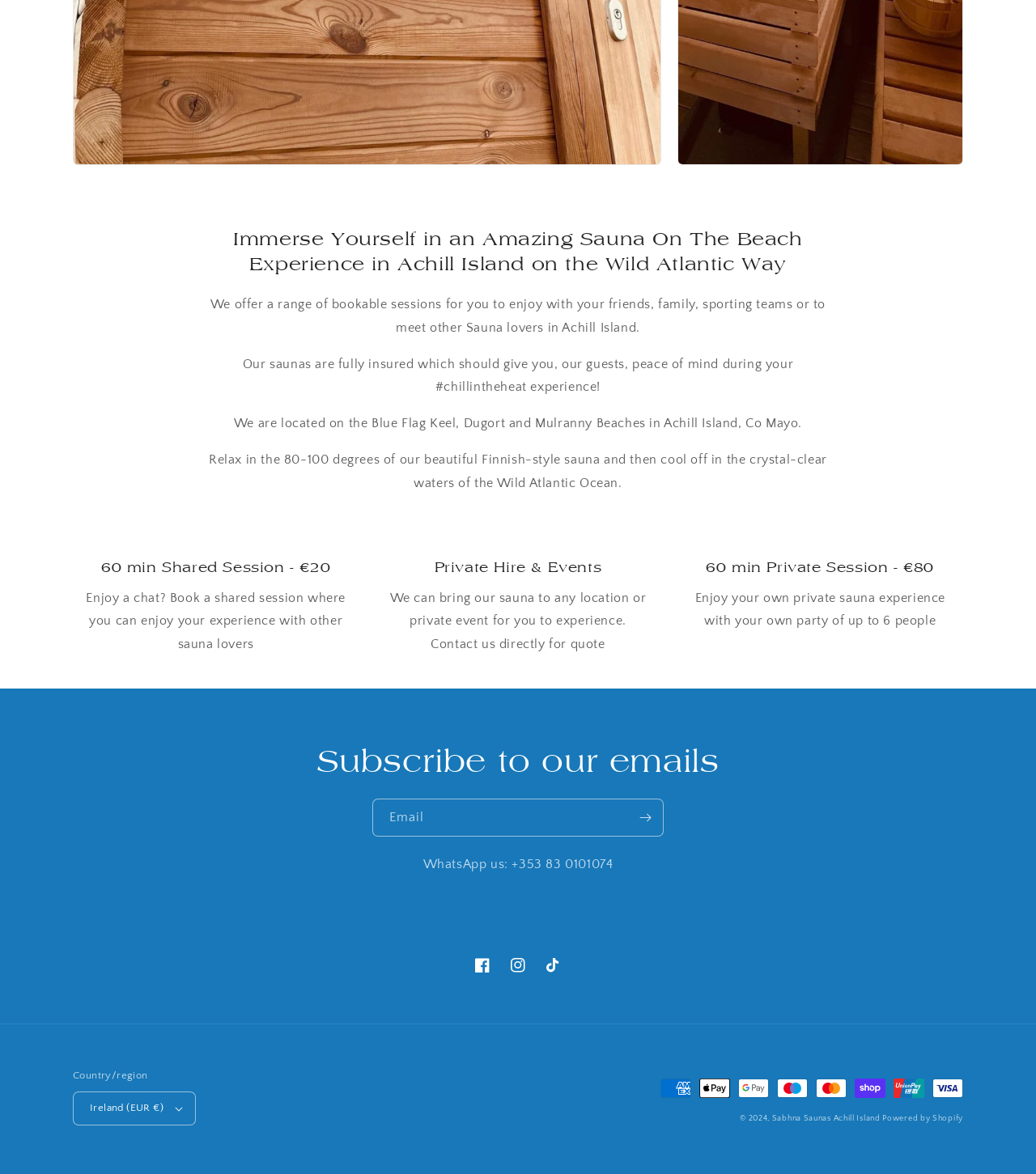Utilize the information from the image to answer the question in detail:
What is the location of the sauna?

I found the answer by looking at the StaticText element that says 'We are located on the Blue Flag Keel, Dugort and Mulranny Beaches in Achill Island, Co Mayo.' which indicates the location of the sauna.